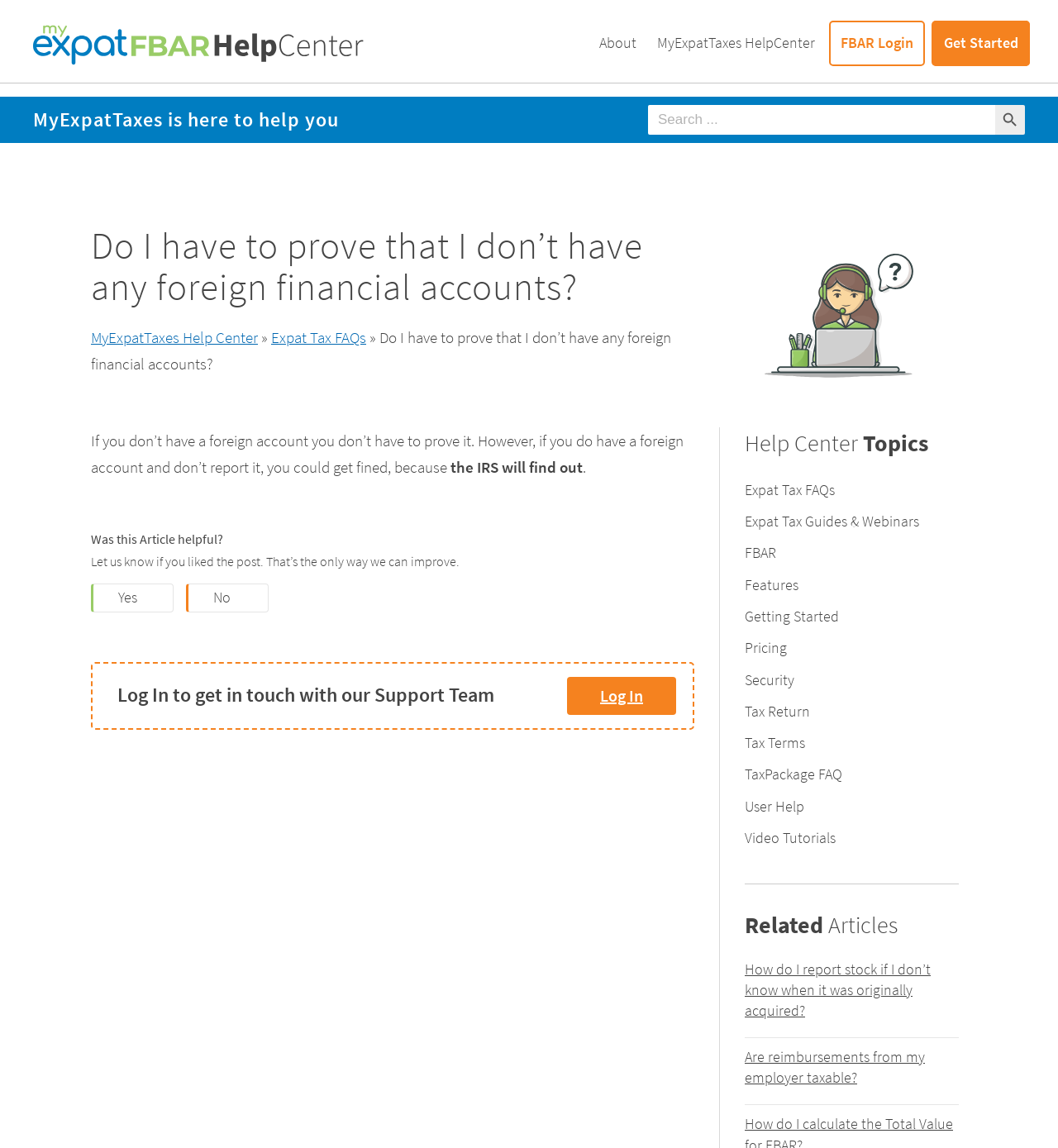Create an elaborate caption that covers all aspects of the webpage.

This webpage is about the MyExpatTaxes HelpCenter, a resource for expats dealing with taxes. At the top left, there is a logo of MyExpatFBAR HelpCenter, accompanied by a navigation menu with links to "About", "MyExpatTaxes HelpCenter", "FBAR Login", and "Get Started". 

Below the logo, there is a heading that reads "MyExpatTaxes is here to help you". Next to it, there is a search bar with a search button and a placeholder text "Search for:". 

The main content of the page is divided into sections. The first section has a heading that asks "Do I have to prove that I don’t have any foreign financial accounts?" and provides an answer in a paragraph of text. There is also an image of a tax expert and a link to "Expat Tax FAQs" on the right side of the section. 

Below this section, there is a question "Was this Article helpful?" with two buttons to respond "Yes" or "No". 

On the right side of the page, there is a table of contents with links to various topics, including "Expat Tax FAQs", "Expat Tax Guides & Webinars", "FBAR", and others. 

Further down, there is a section with a heading "Related Articles" that lists several article titles with links, such as "How do I report stock if I don’t know when it was originally acquired?" and "Are reimbursements from my employer taxable?".